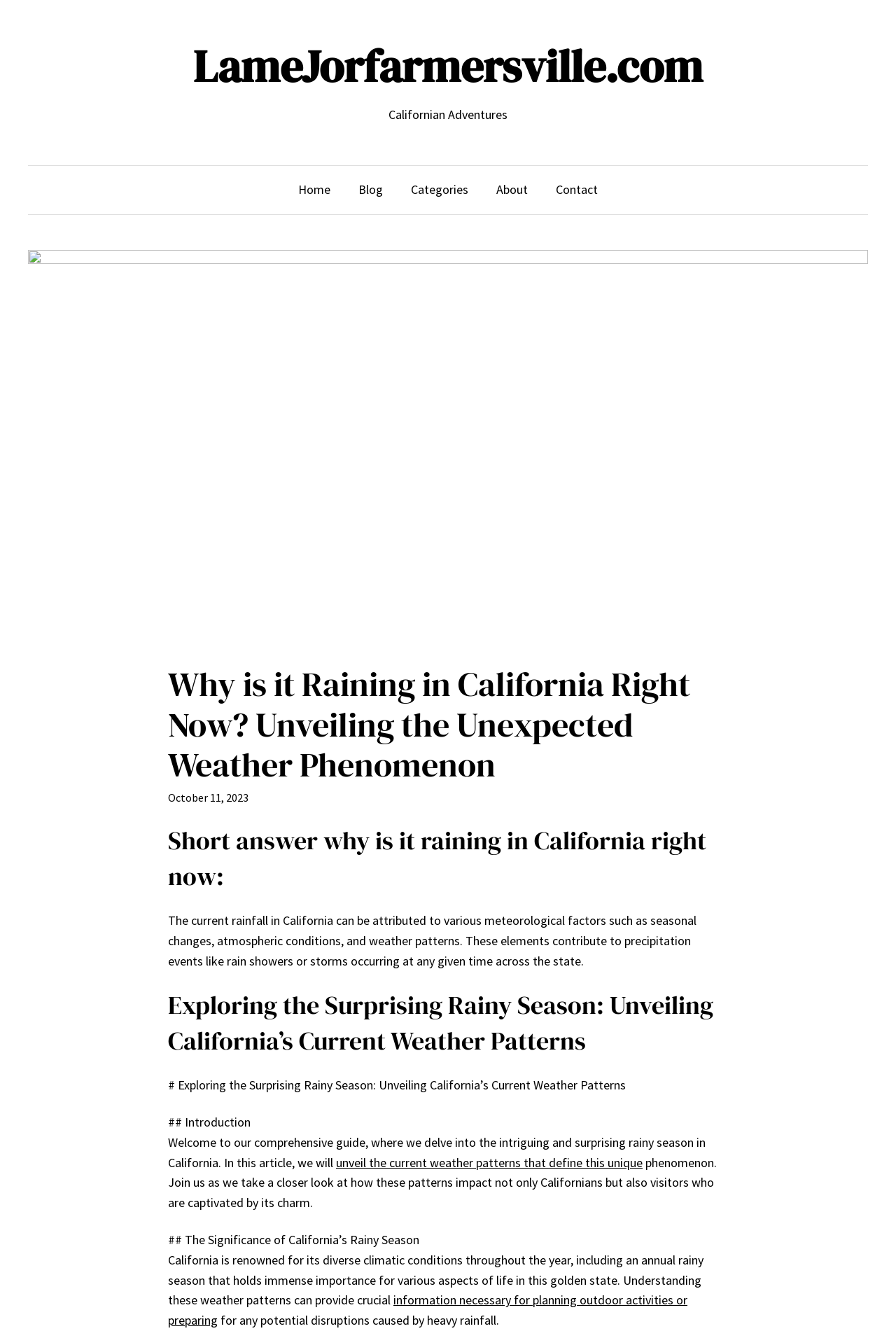Answer the question below with a single word or a brief phrase: 
What is the main topic of the article?

Rainy season in California